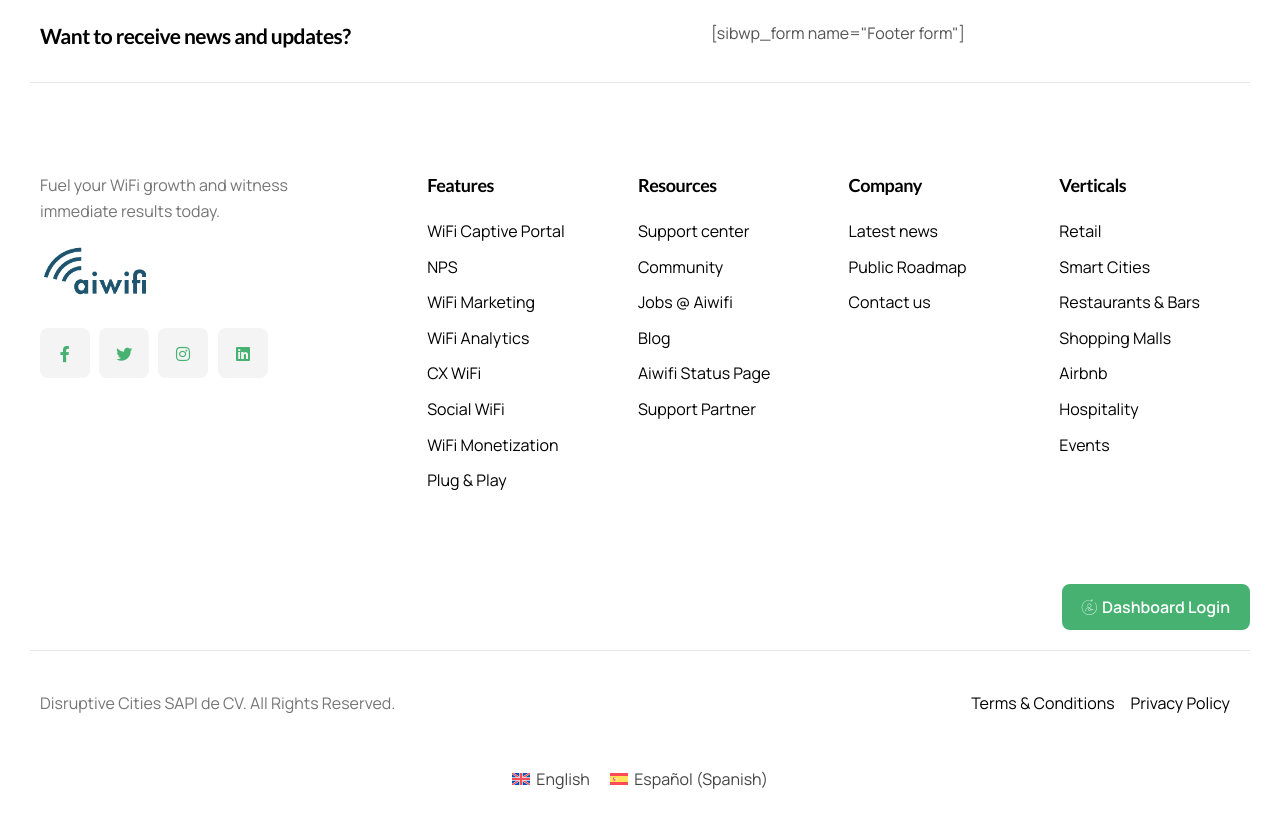Could you find the bounding box coordinates of the clickable area to complete this instruction: "Visit the Facebook page"?

[0.031, 0.395, 0.07, 0.455]